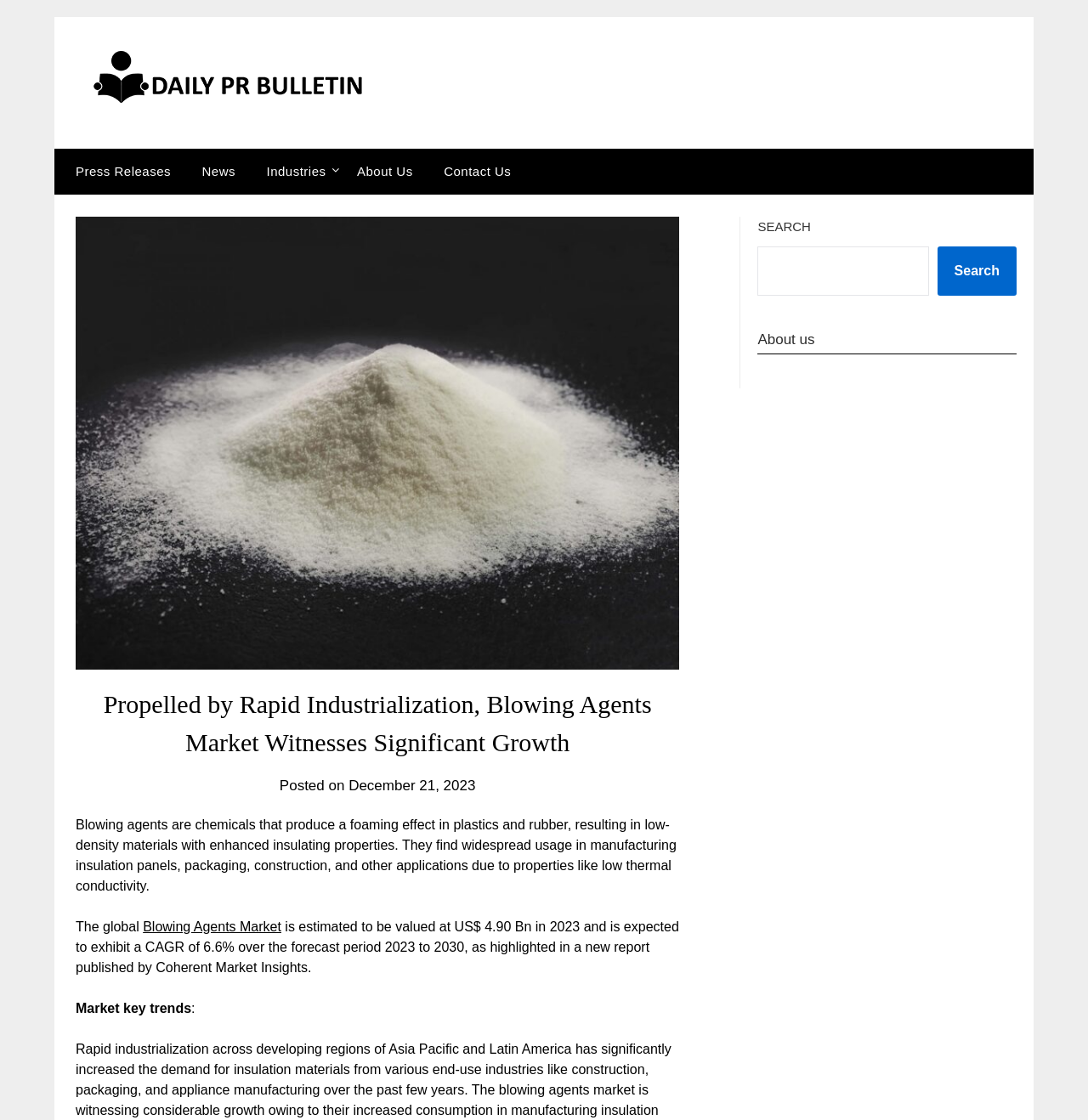Pinpoint the bounding box coordinates of the element to be clicked to execute the instruction: "Contact Us".

[0.395, 0.133, 0.482, 0.174]